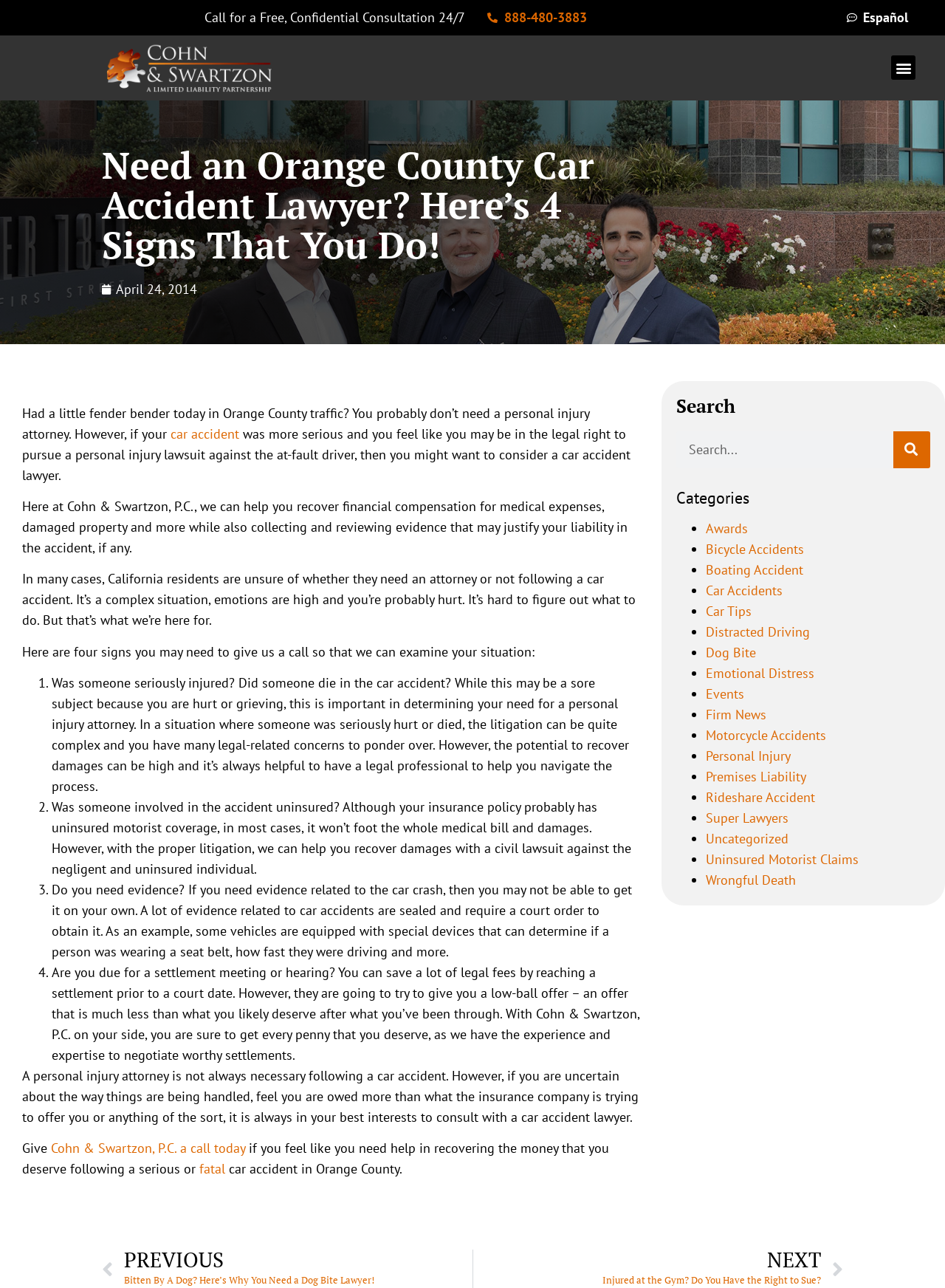Based on the image, provide a detailed and complete answer to the question: 
What are the four signs that you may need a car accident lawyer?

The four signs are listed in the main content of the webpage, starting from 'Was someone seriously injured?' to 'Are you due for a settlement meeting or hearing?'.